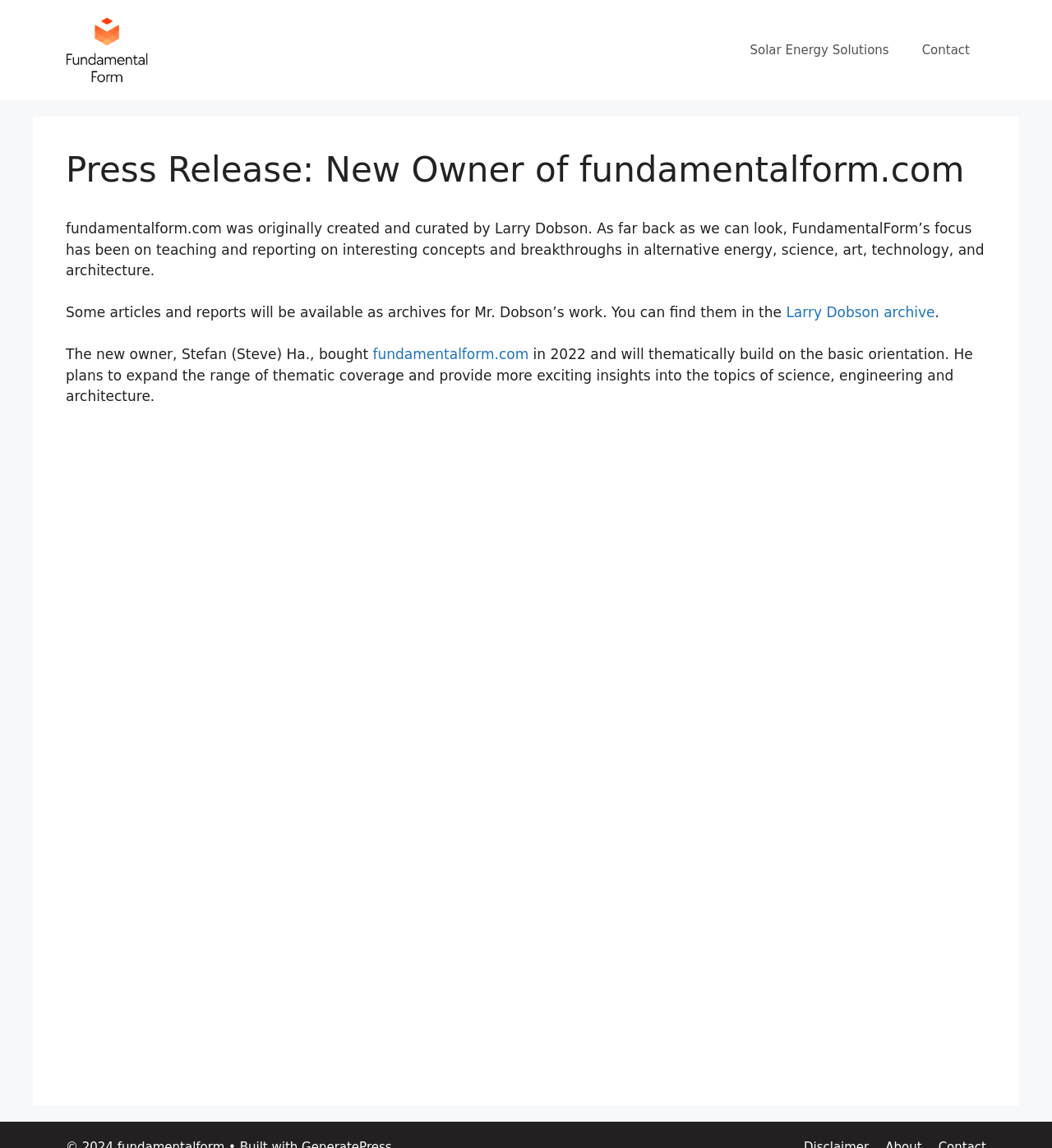Analyze the image and answer the question with as much detail as possible: 
What type of energy solutions are mentioned on the website?

I determined the answer by looking at the navigation element at the top of the webpage, which contains a link with the text 'Solar Energy Solutions'.